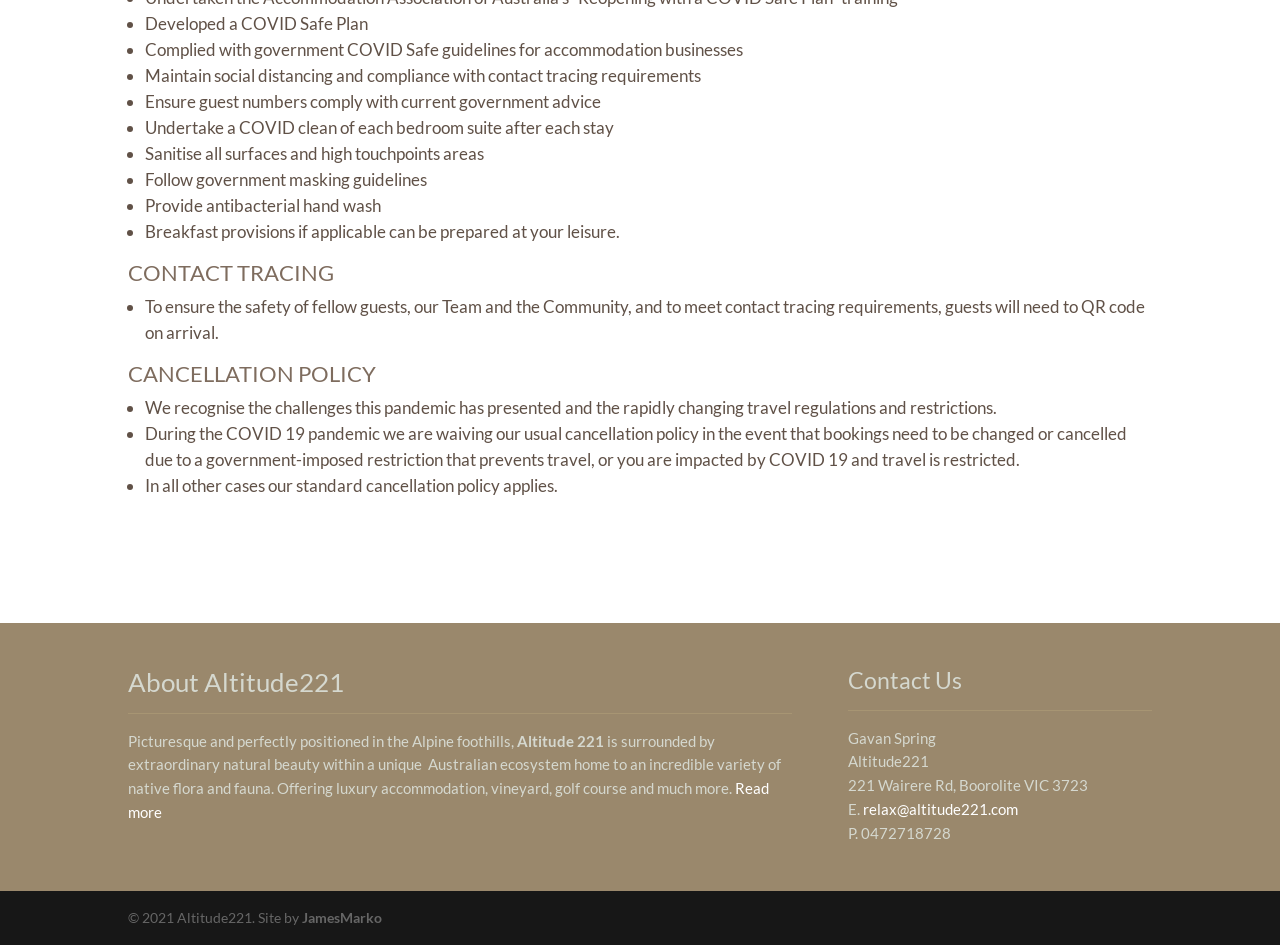Provide the bounding box coordinates of the HTML element this sentence describes: "Read more".

[0.1, 0.825, 0.601, 0.869]